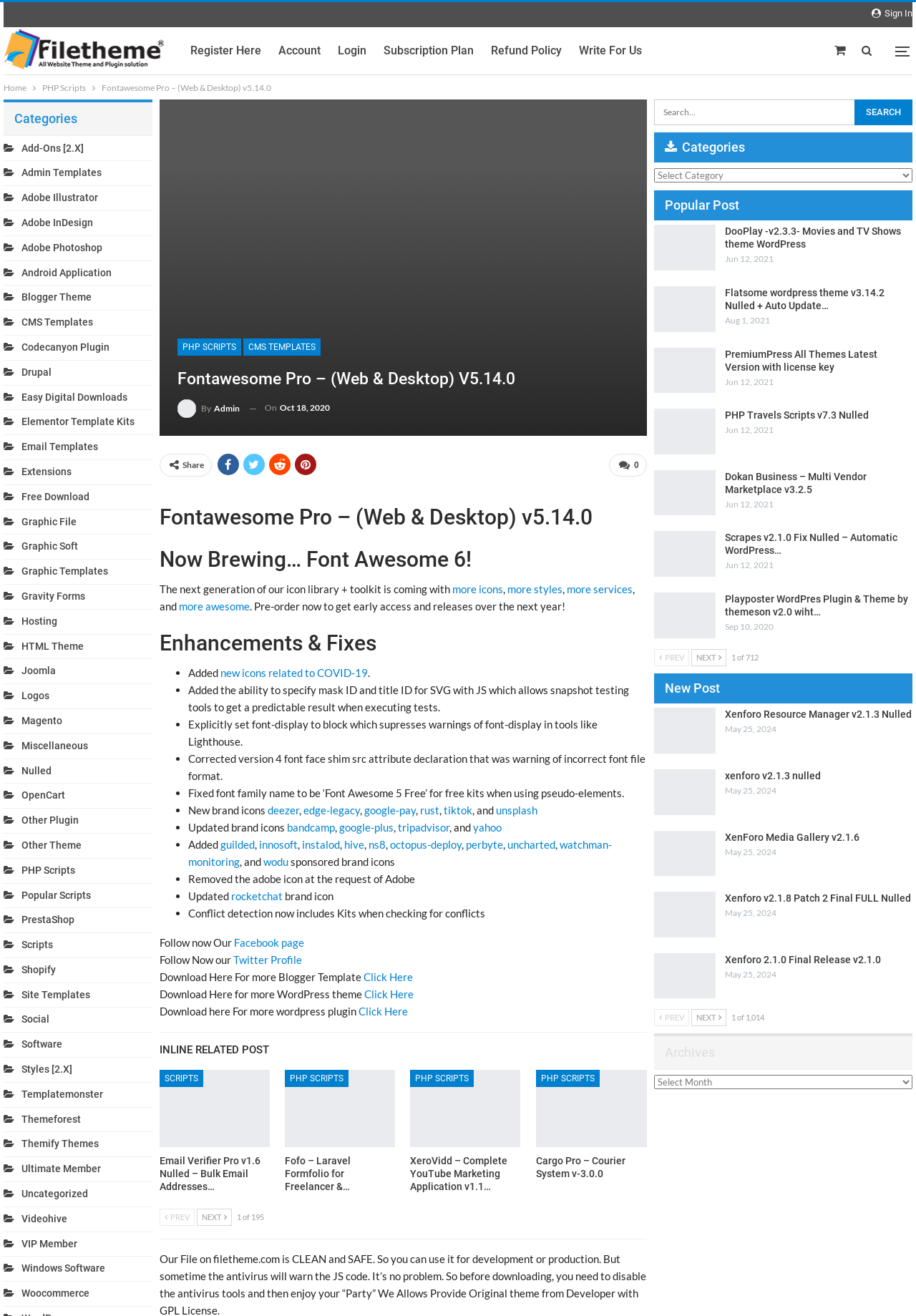Locate the bounding box coordinates of the clickable area needed to fulfill the instruction: "Download most popular premium product".

[0.388, 0.02, 0.583, 0.028]